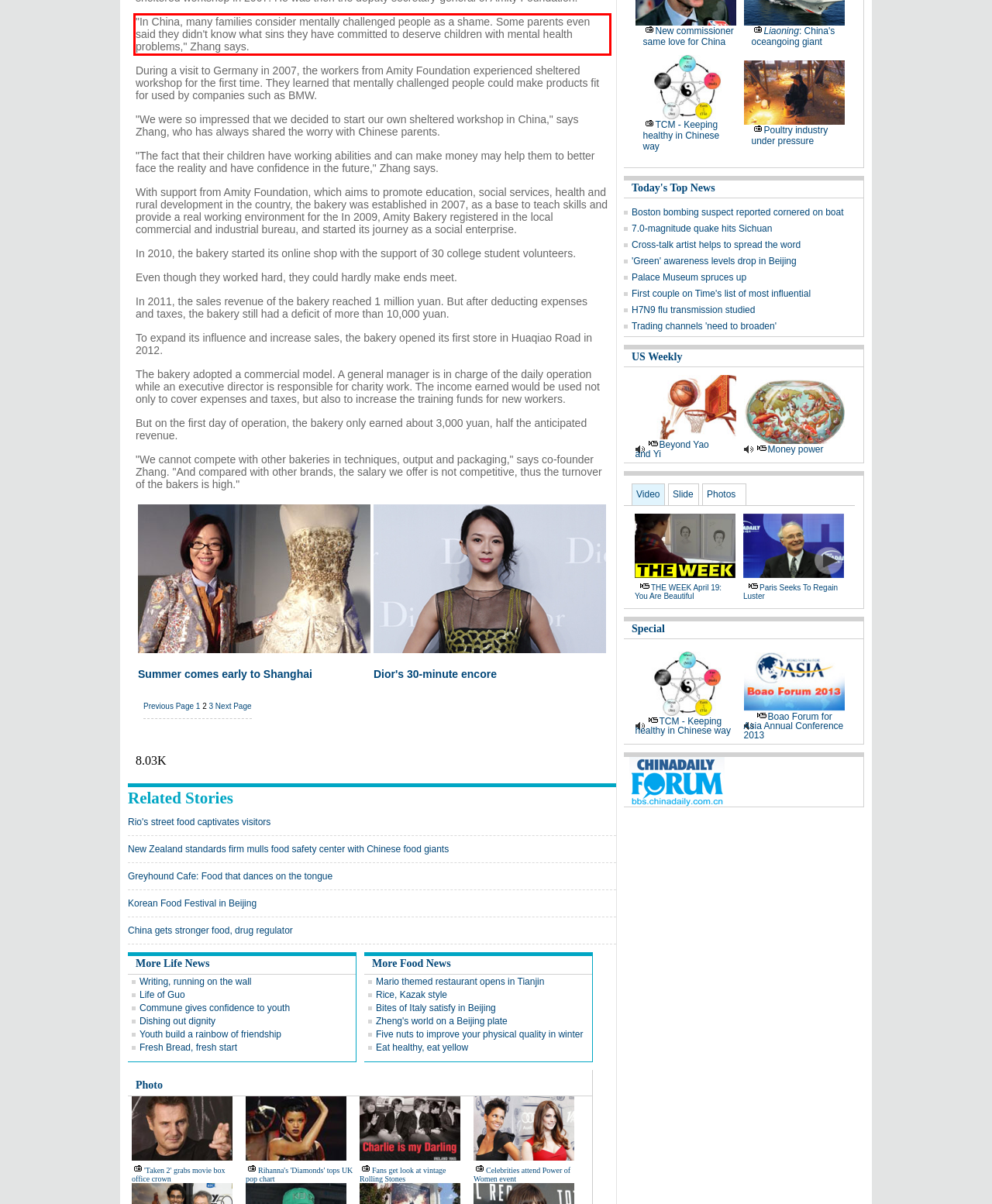Using the webpage screenshot, recognize and capture the text within the red bounding box.

"In China, many families consider mentally challenged people as a shame. Some parents even said they didn't know what sins they have committed to deserve children with mental health problems," Zhang says.